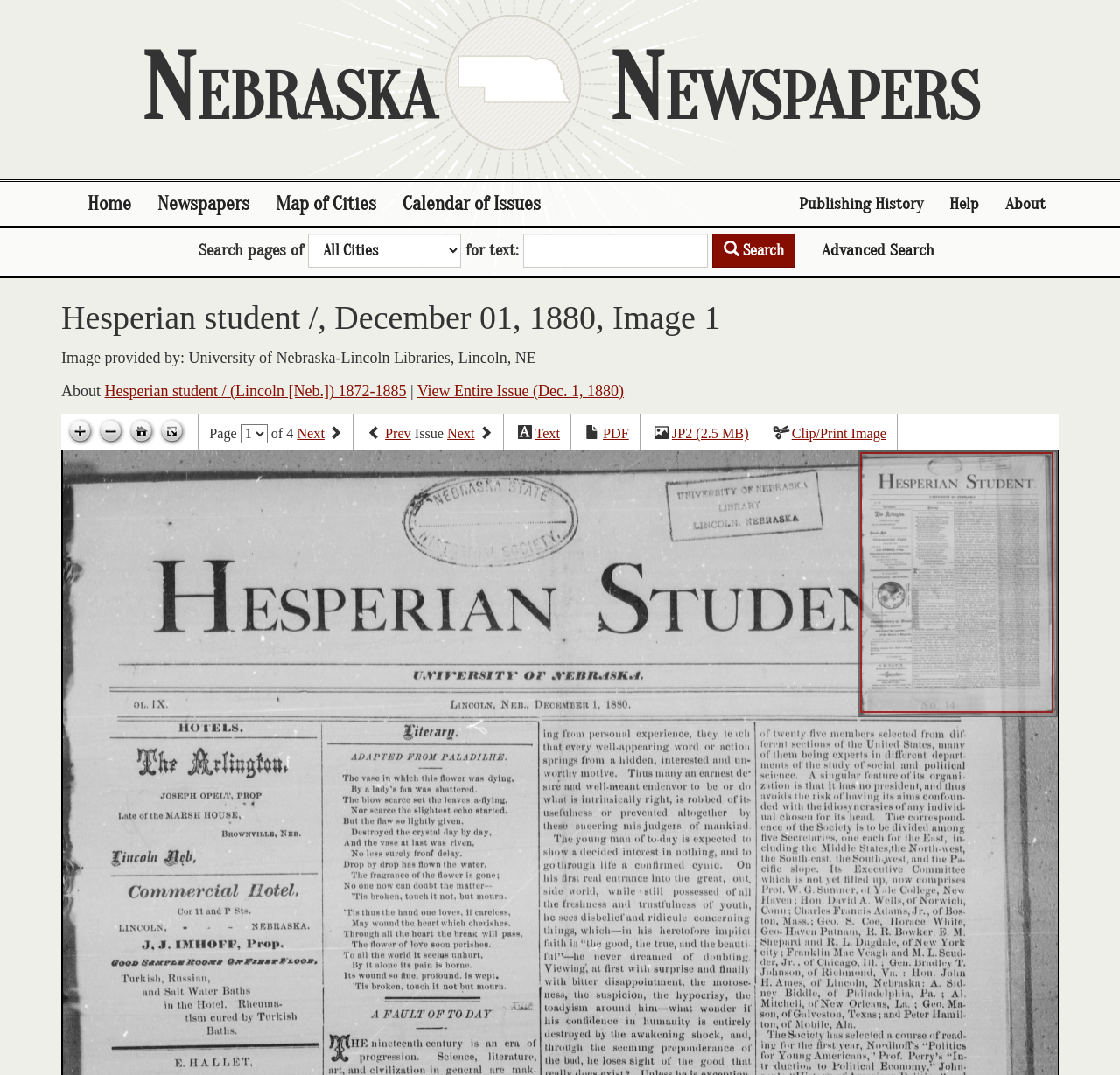Determine the bounding box coordinates for the area you should click to complete the following instruction: "Go to next page".

[0.265, 0.397, 0.29, 0.411]